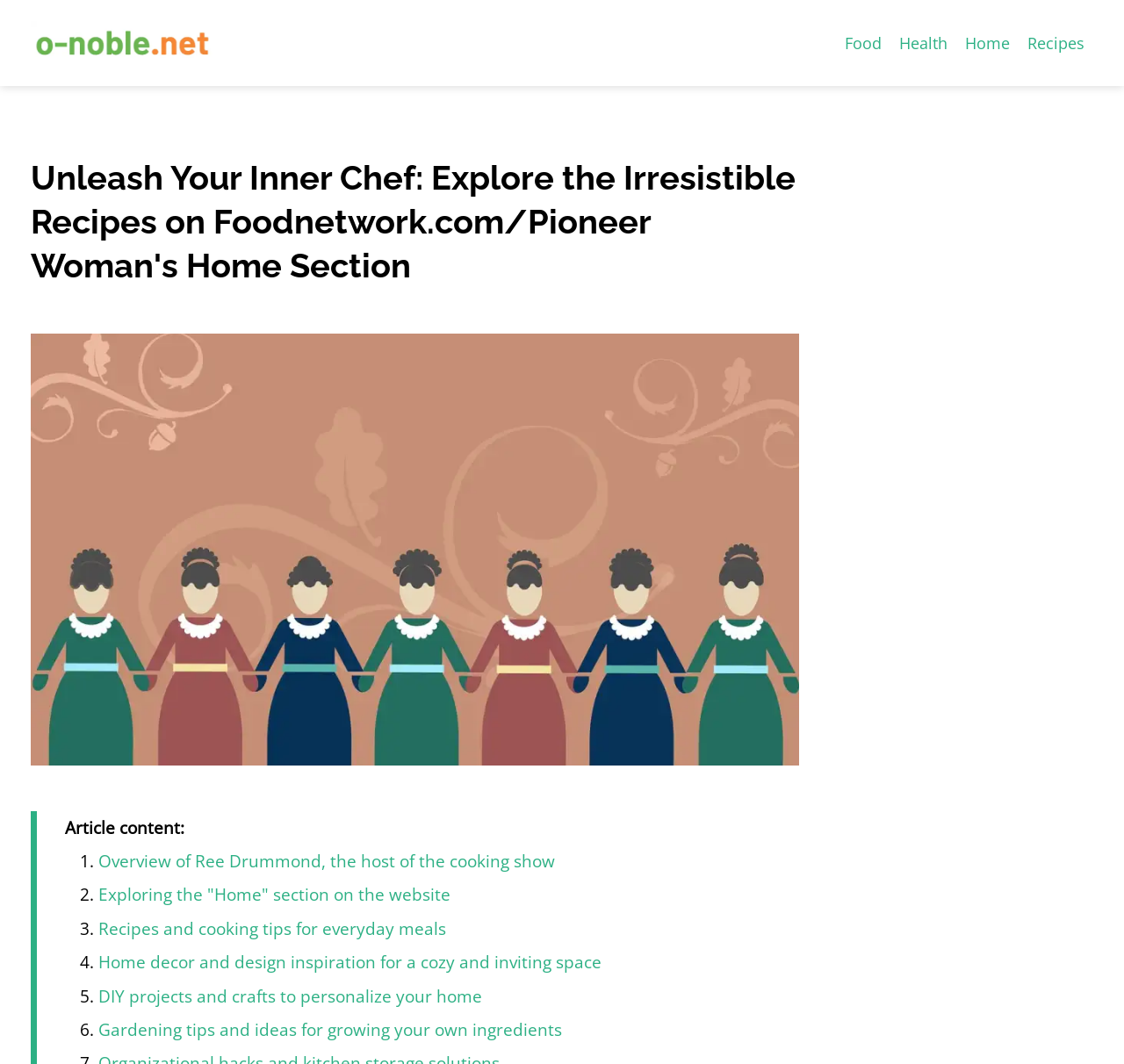Please identify the bounding box coordinates of the element's region that needs to be clicked to fulfill the following instruction: "View DIY projects and crafts". The bounding box coordinates should consist of four float numbers between 0 and 1, i.e., [left, top, right, bottom].

[0.088, 0.925, 0.429, 0.947]